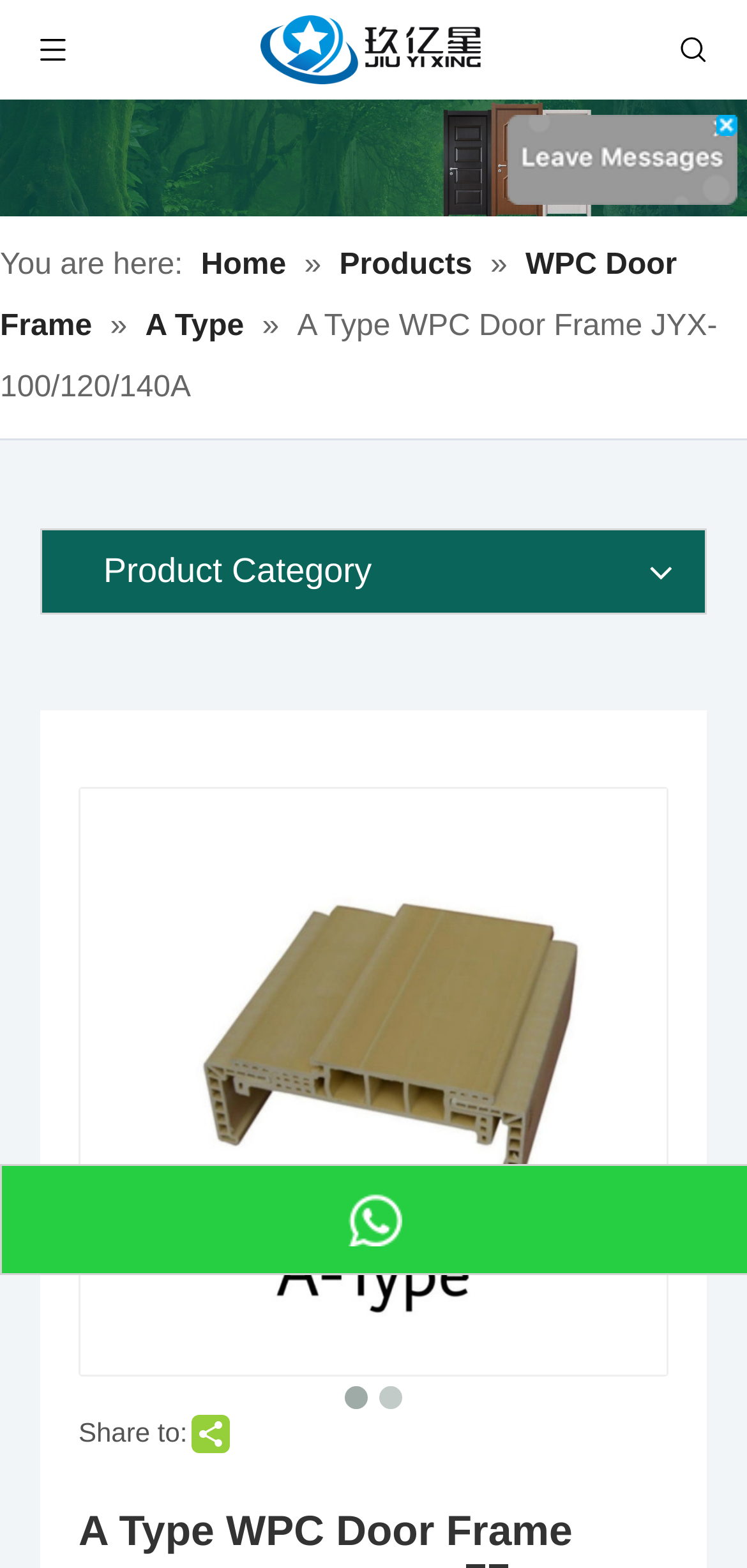Please identify the coordinates of the bounding box that should be clicked to fulfill this instruction: "View the product details of A Type WPC Door Frame JYX-100/120/140A".

[0.105, 0.502, 0.895, 0.878]